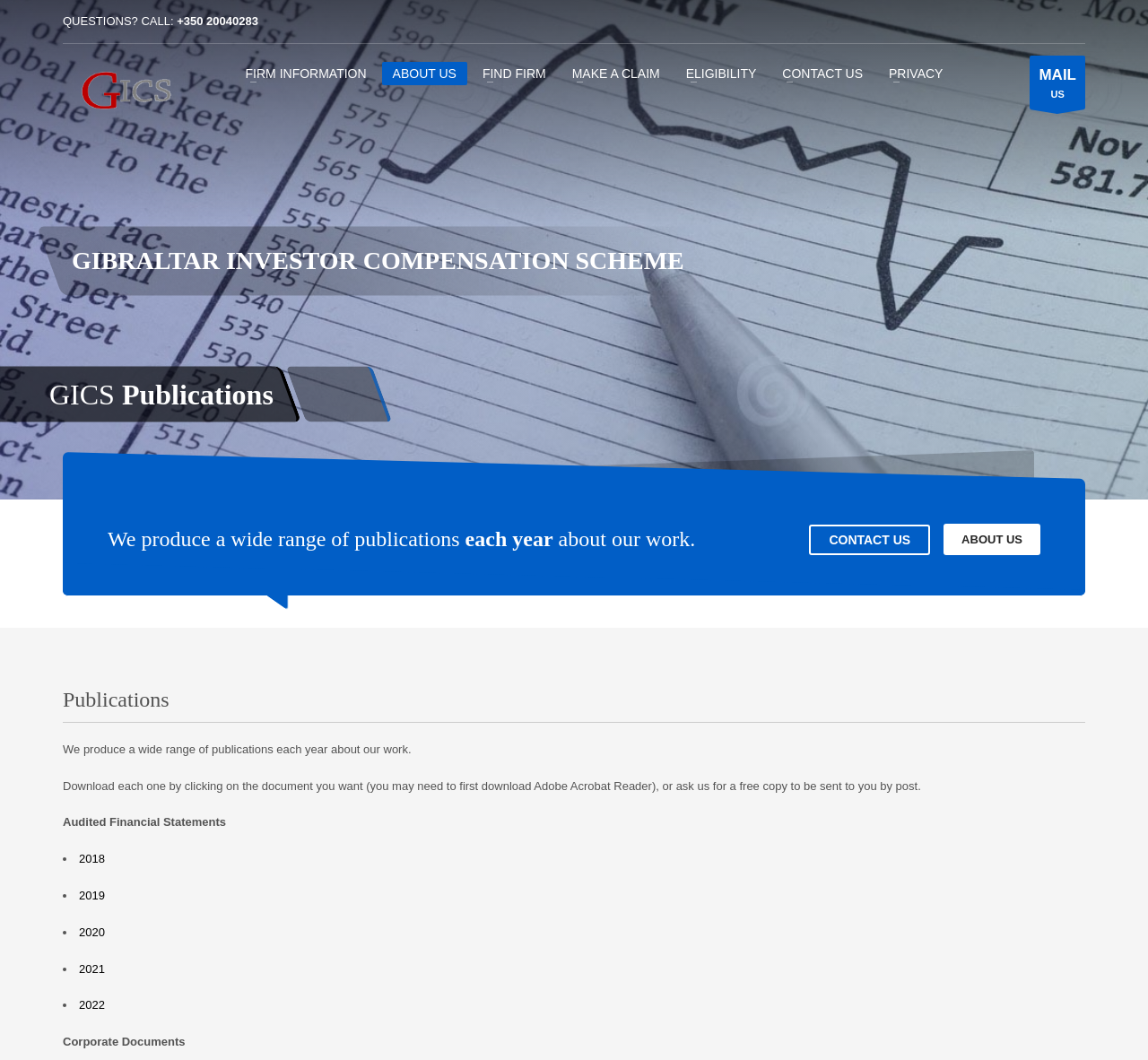Generate an in-depth caption that captures all aspects of the webpage.

The webpage is about GICS (Gibraltar Investor Compensation Scheme) information and publications. At the top left, there is a heading "GICS" with a link and an image. Below it, there is a phone number "+350 20040283" with a label "QUESTIONS? CALL:". 

On the top navigation bar, there are several links, including "FIRM INFORMATION", "ABOUT US", "FIND FIRM", "MAKE A CLAIM", "ELIGIBILITY", "CONTACT US", and "PRIVACY". At the top right, there is a "MAIL US" link with an envelope icon.

The main content of the webpage is divided into two sections. The first section has a heading "GIBRALTAR INVESTOR COMPENSATION SCHEME" and a link below it. The second section has a table with a heading "We produce a wide range of publications each year about our work." and two links "CONTACT US" and "ABOUT US" below it.

Below the table, there is a heading "Publications" and a paragraph of text describing the publications. There are also several links to download audited financial statements for different years, from 2018 to 2022, and a section for corporate documents.